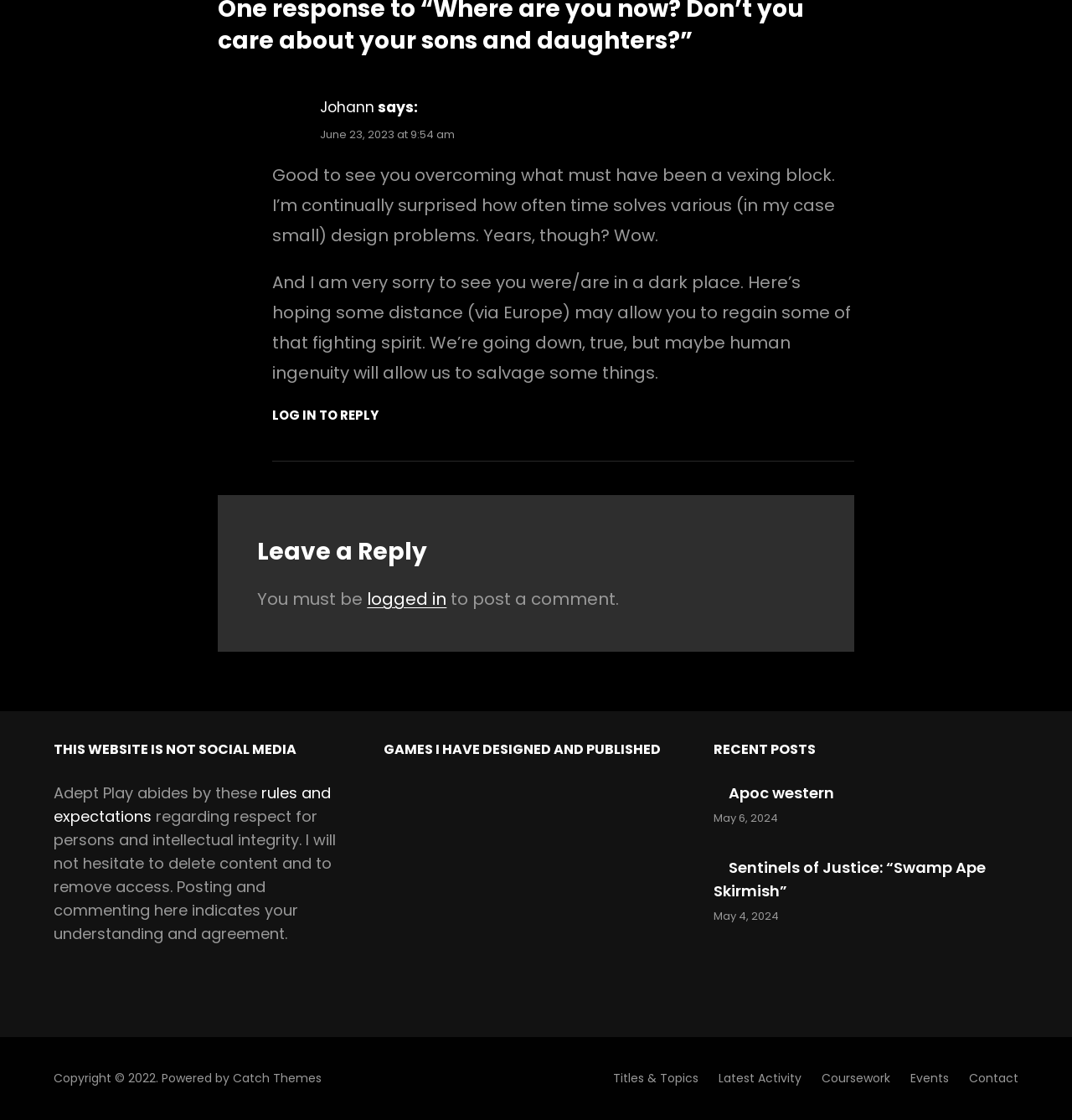Can you find the bounding box coordinates for the element to click on to achieve the instruction: "Learn about wheel alignments"?

None